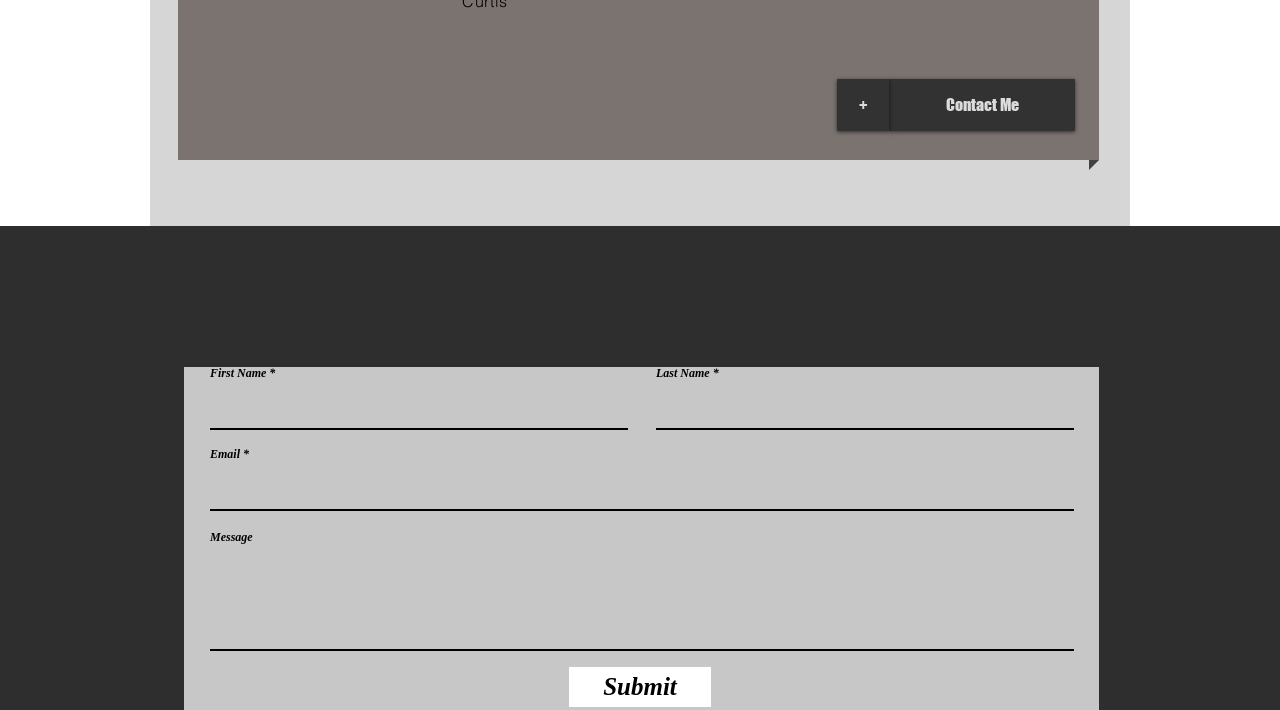Refer to the image and provide an in-depth answer to the question: 
What is the purpose of the 'Contact Me' link?

The 'Contact Me' link is located at the top of the page, and it is likely that clicking on it will open a new page or section where users can send a message or get in touch with the owner of the website.